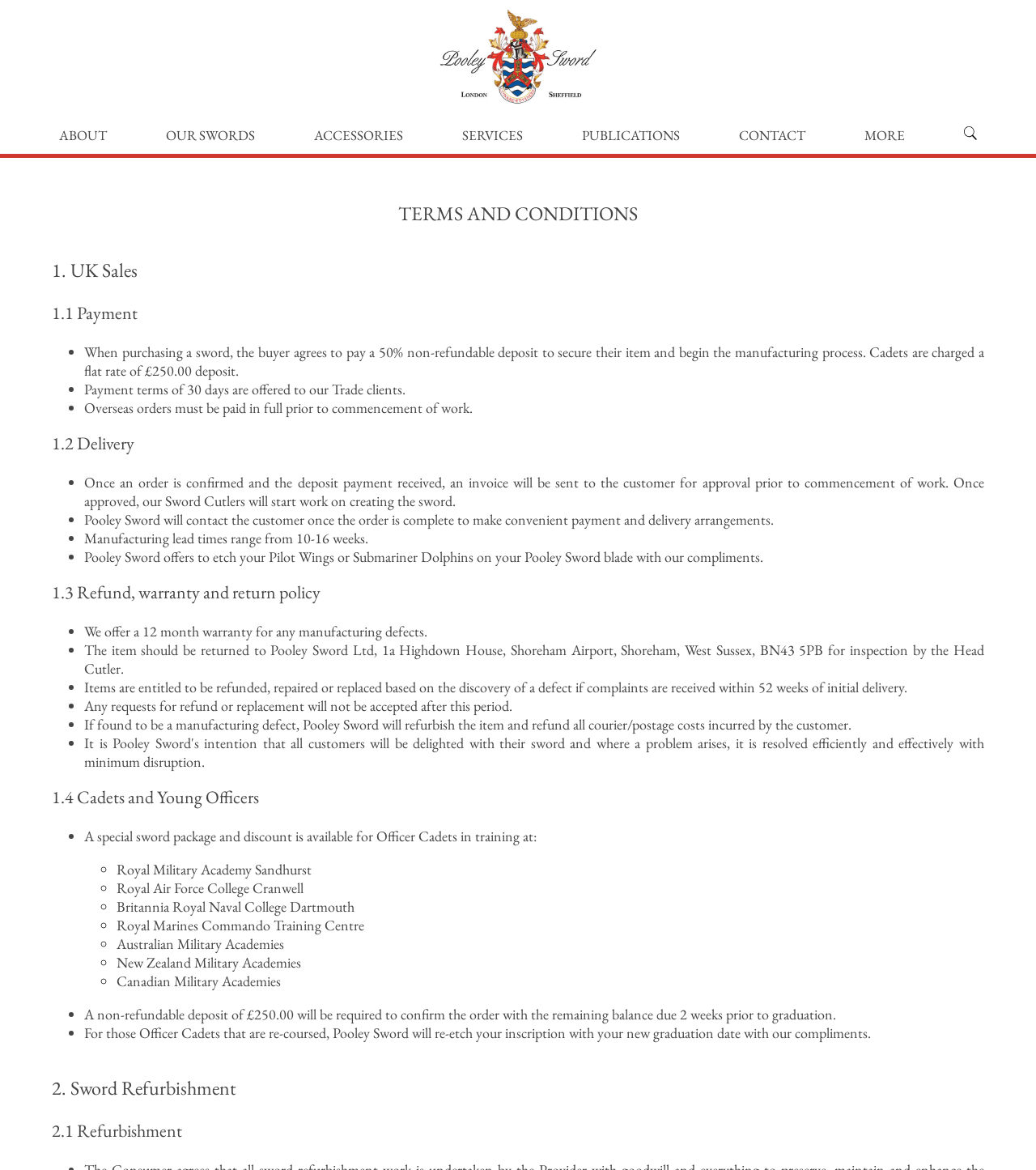Given the description Our Swords, predict the bounding box coordinates of the UI element. Ensure the coordinates are in the format (top-left x, top-left y, bottom-right x, bottom-right y) and all values are between 0 and 1.

[0.16, 0.108, 0.246, 0.123]